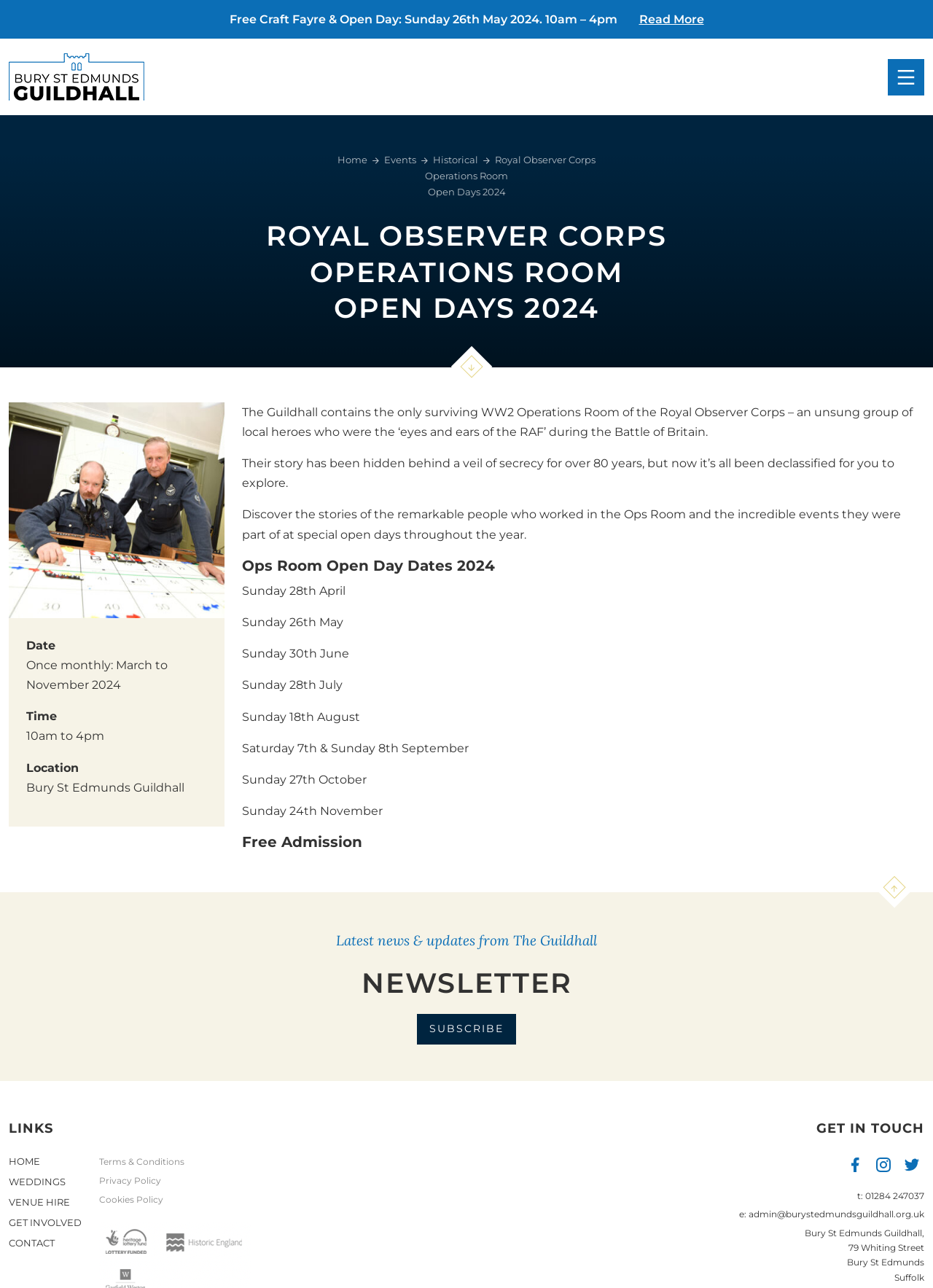Give a full account of the webpage's elements and their arrangement.

The webpage is about the Royal Observer Corps Operations Room Open Days 2024 at the Bury St Edmunds Guildhall. At the top, there is a heading that reads "Royal Observer Corps Operations Room Open Days 2024" and a brief description of the event. Below this, there is a section with a free craft fayre and open day announcement on Sunday, 26th May 2024, with a "Read More" link.

On the top-right corner, there is a "MENU" button with an icon. Below this, there are several links, including "Home", "Events", "Historical", and others, each with an accompanying icon. 

The main content of the page is divided into sections. The first section describes the Royal Observer Corps and their role during World War 2. This is followed by a section with open day dates for 2024, listing several Sundays from April to November. 

Next, there is a section with a heading "Free Admission" and a link to subscribe to a newsletter. Below this, there are links to various pages, including "HOME", "WEDDINGS", "VENUE HIRE", and others. 

At the bottom of the page, there is a section with contact information, including links to social media platforms, a phone number, and an email address. The page also lists the address of the Bury St Edmunds Guildhall.